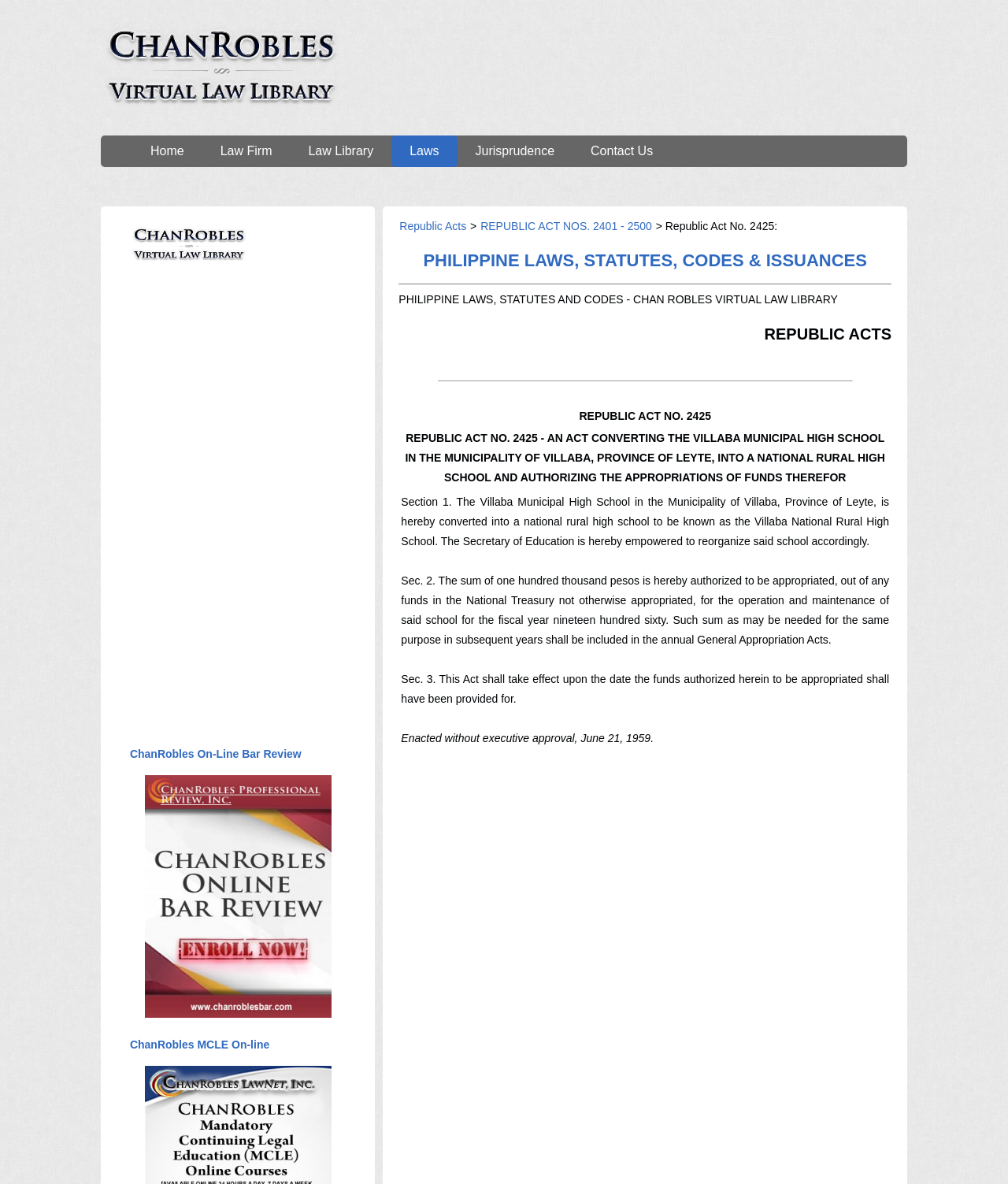Observe the image and answer the following question in detail: What is the name of the high school mentioned in the law?

I found the answer by reading the text of the law, which mentions 'The Villaba Municipal High School in the Municipality of Villaba, Province of Leyte, is hereby converted into a national rural high school to be known as the Villaba National Rural High School'.